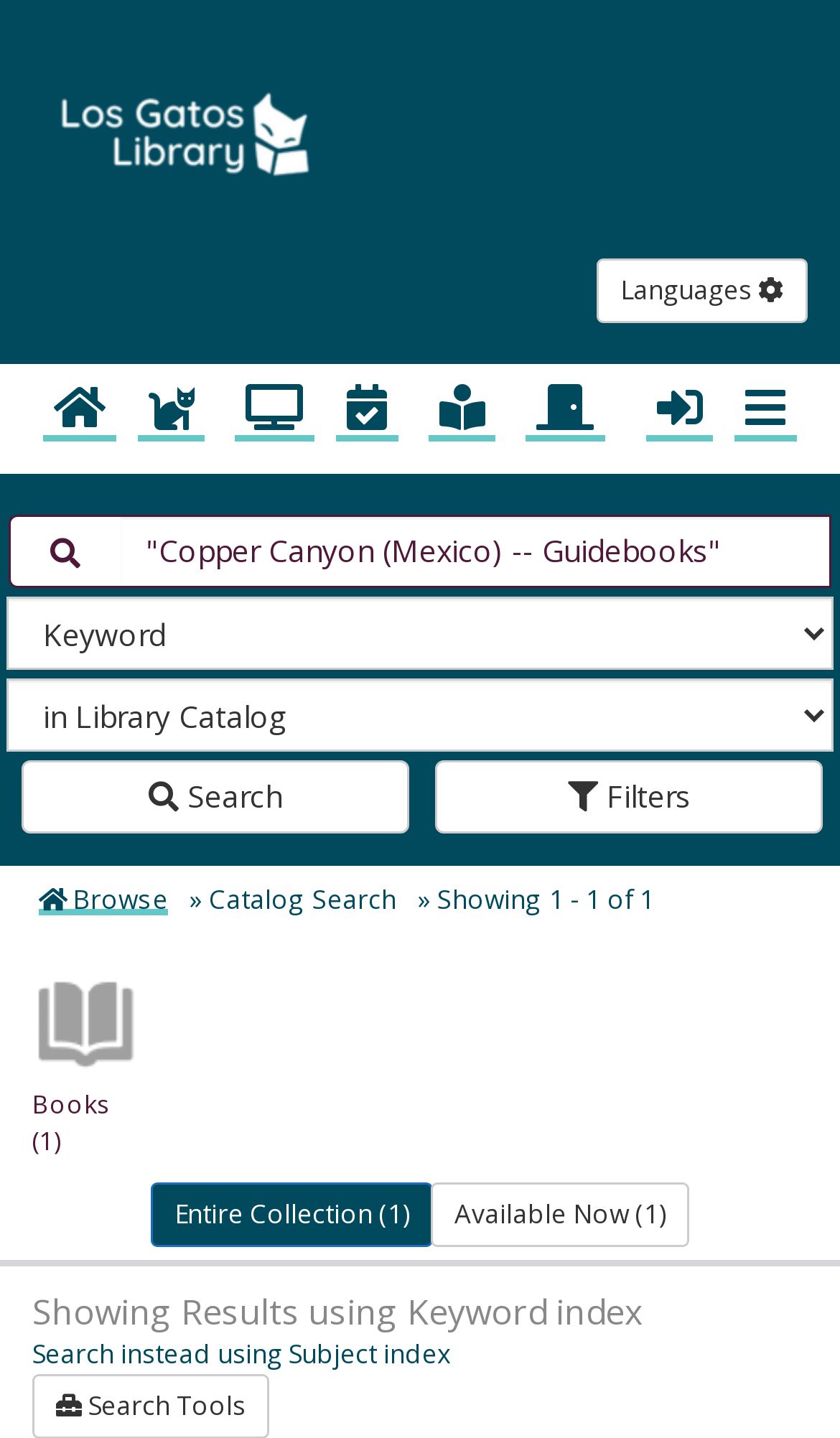Given the element description, predict the bounding box coordinates in the format (top-left x, top-left y, bottom-right x, bottom-right y), using floating point numbers between 0 and 1: Filters

[0.517, 0.528, 0.98, 0.579]